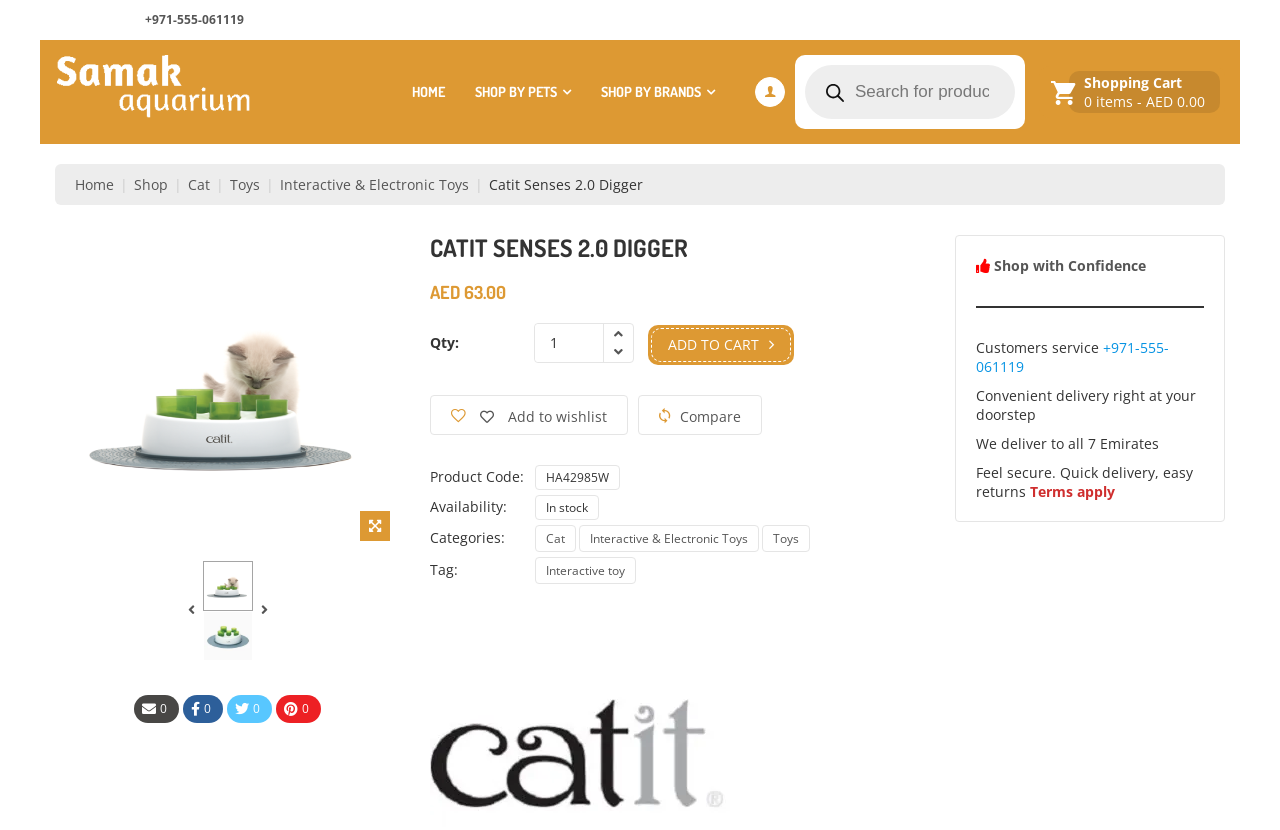What is the price of the Catit Senses 2.0 Digger?
Based on the image, answer the question with a single word or brief phrase.

AED 63.00